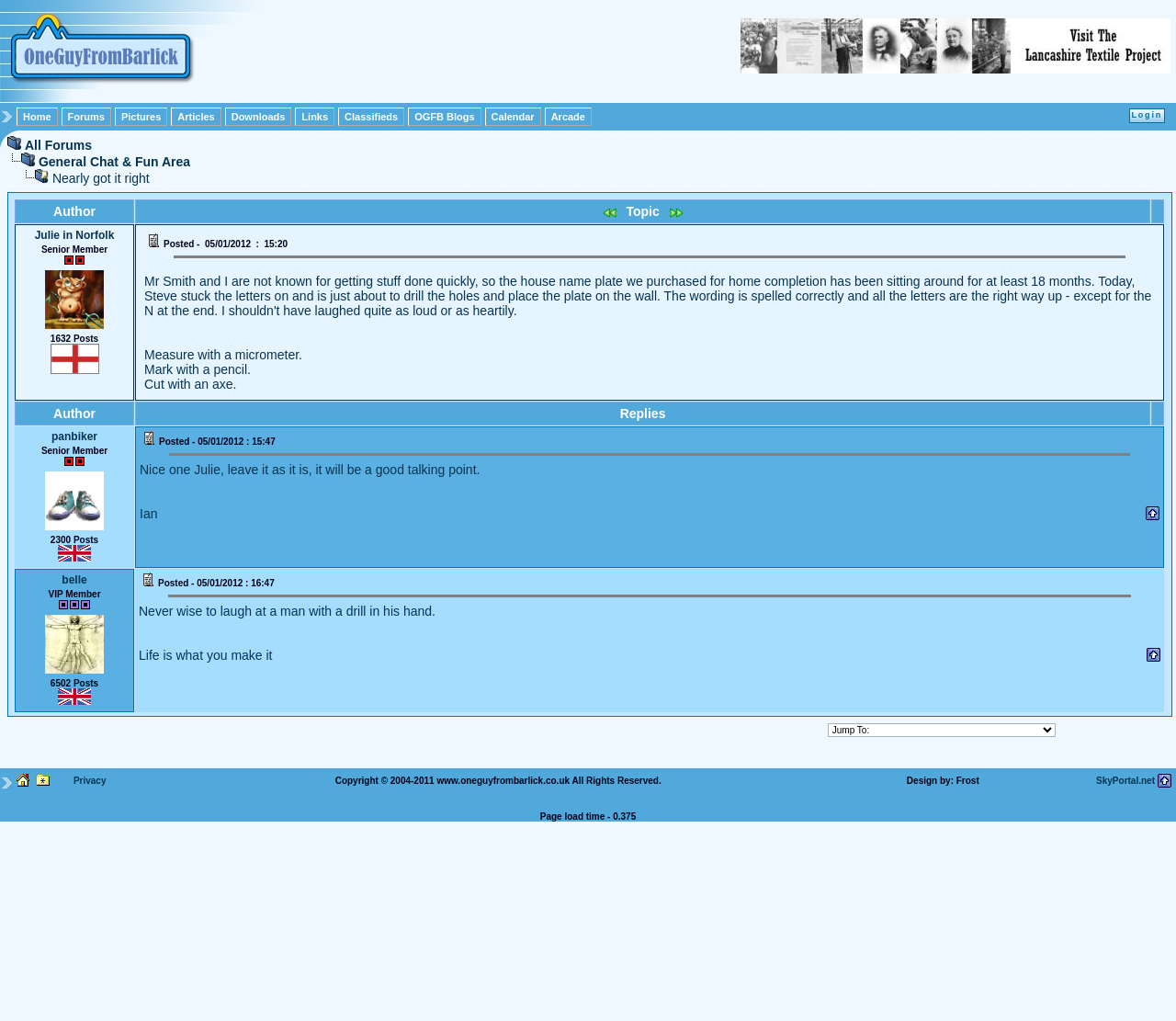Answer this question in one word or a short phrase: Who is the author of the current forum post?

Julie in Norfolk